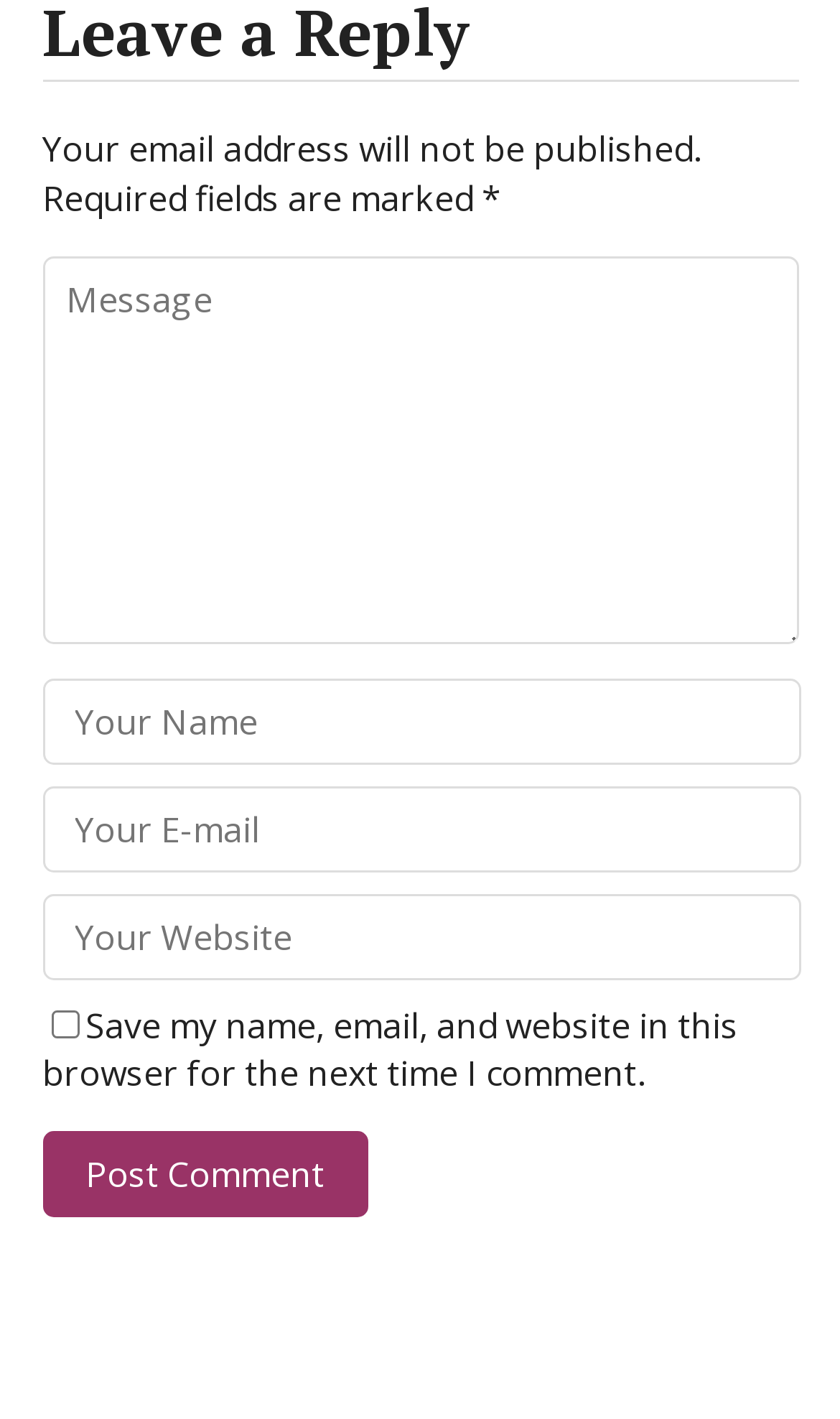How many text fields are required?
Refer to the image and respond with a one-word or short-phrase answer.

One